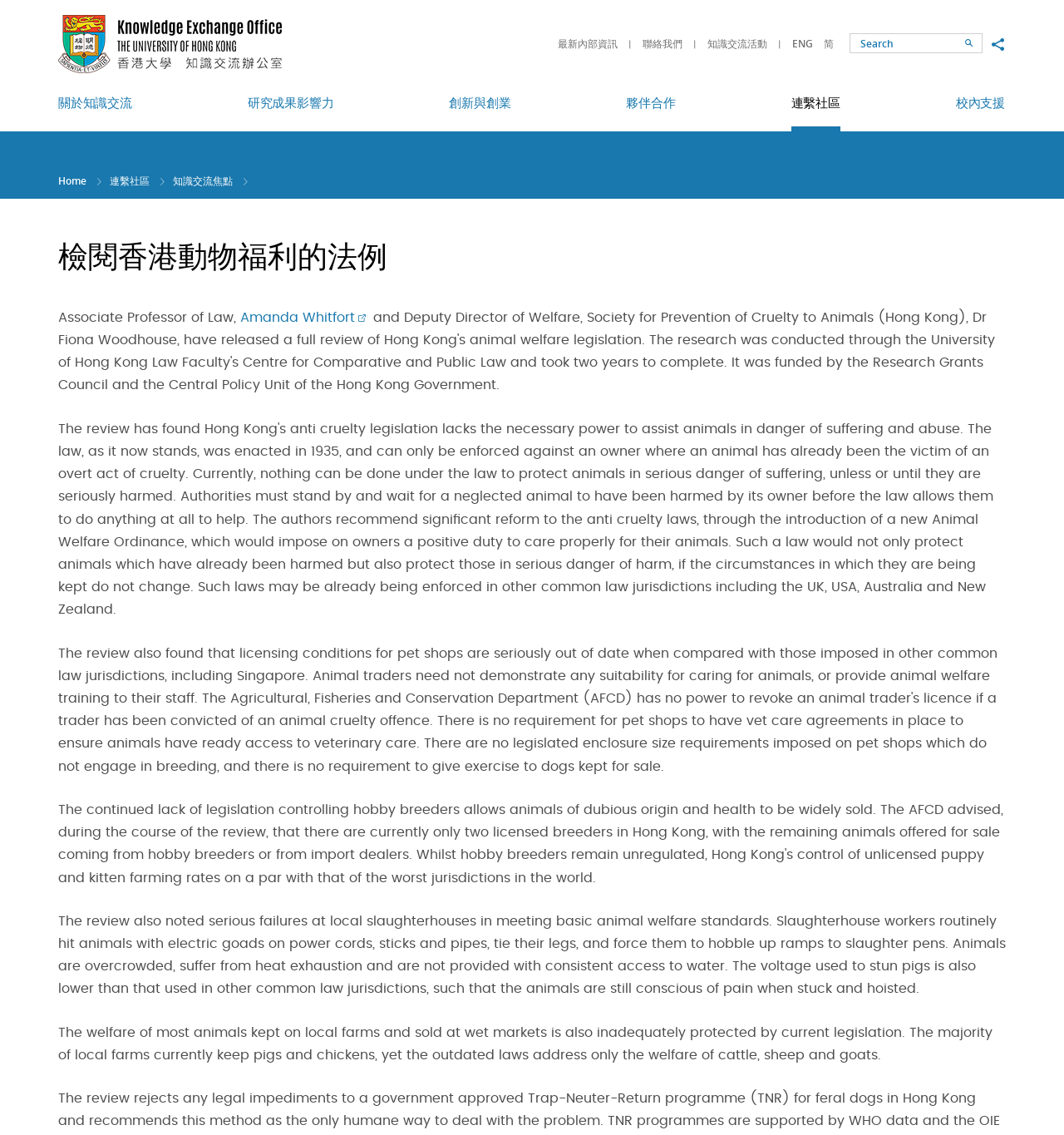Who is the author of the article?
Please provide a single word or phrase in response based on the screenshot.

Amanda Whitfort